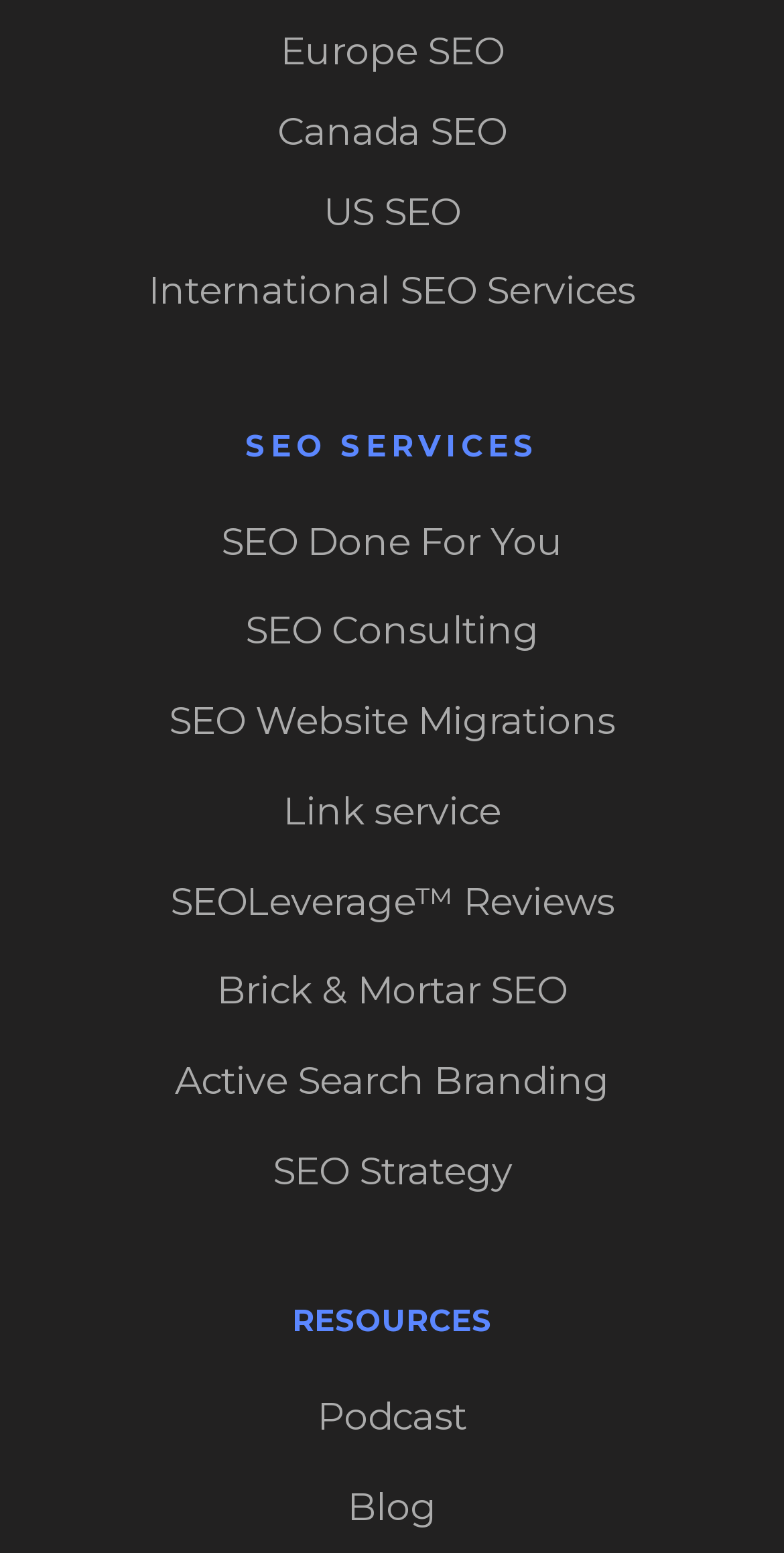Is 'International SEO Services' a link?
Answer the question with just one word or phrase using the image.

Yes